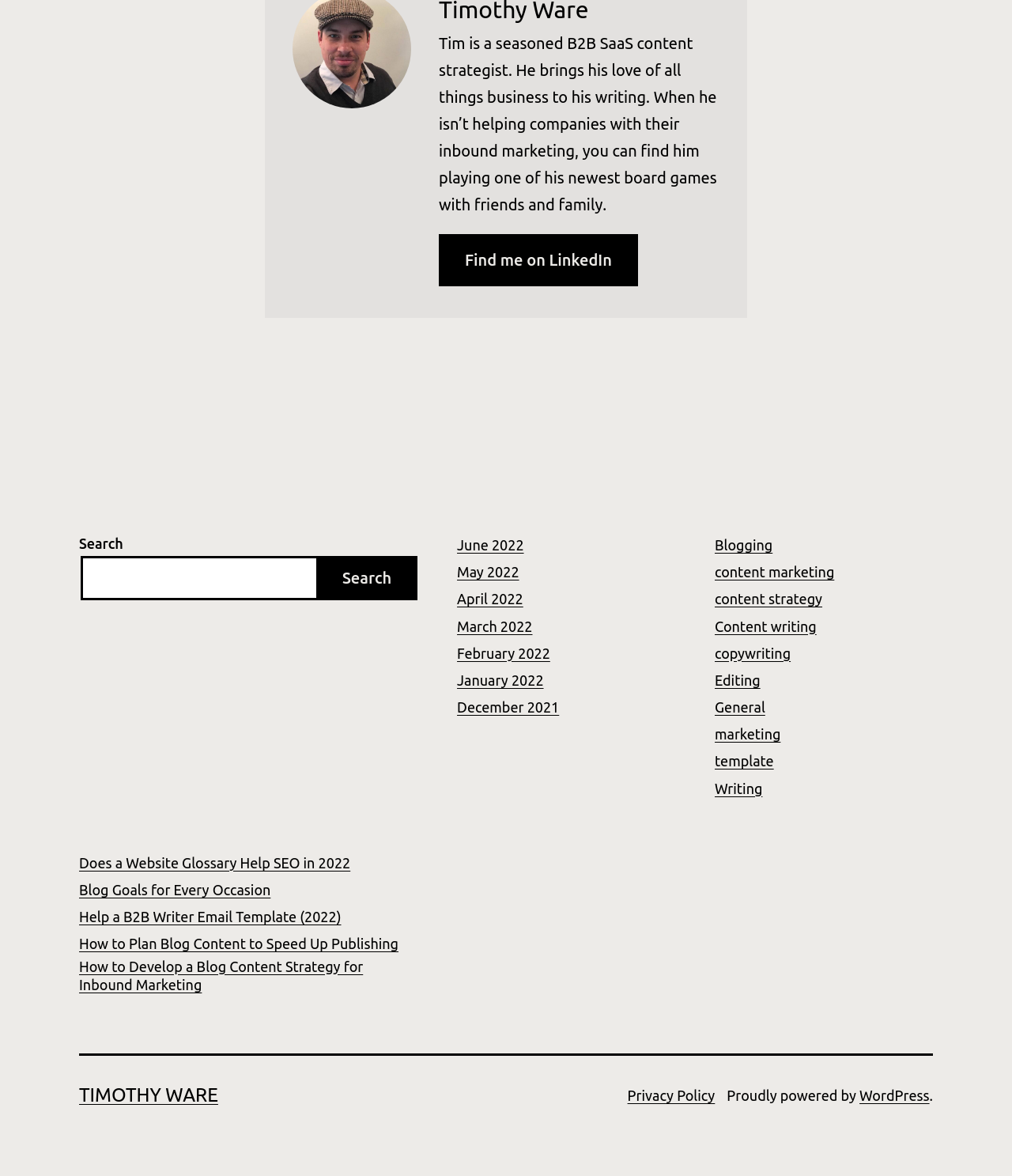How many links are there in the webpage?
From the image, respond using a single word or phrase.

24